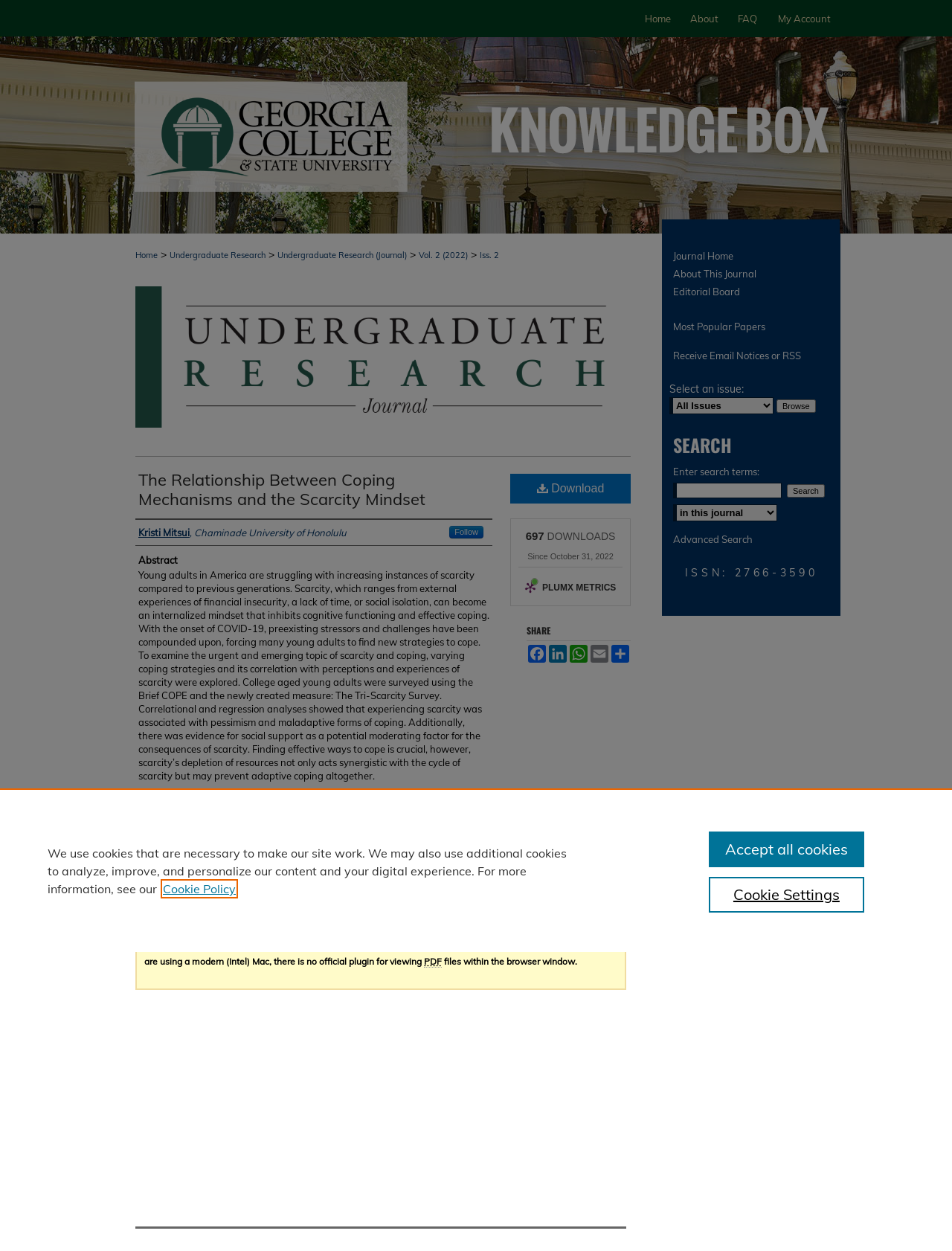Illustrate the webpage thoroughly, mentioning all important details.

This webpage is an academic journal article titled "The Relationship Between Coping Mechanisms and the Scarcity Mindset" by Kristi Mitsui. The article is part of the Undergraduate Research Journal, Volume 2, Issue 2. 

At the top of the page, there is a navigation menu with links to "Home", "About", "FAQ", and "My Account". Below this, there is a "Knowledge Box" section with an image and a link to "Georgia College". 

The article's title and author are prominently displayed, followed by an abstract that discusses the relationship between scarcity and coping mechanisms in young adults. The abstract is divided into several paragraphs and provides an overview of the research, including its methodology and findings.

Below the abstract, there are links to download the article and to view its citation information. The article's citation information includes the author, title, journal, volume, issue, and publication date. 

On the right side of the page, there are several links and buttons, including "Share" options for social media platforms, a "Download" button, and a "PLUMX METRICS" link. There is also a section displaying the number of downloads and the date since the article was last downloaded.

At the bottom of the page, there are links to "Journal Home", "About This Journal", "Editorial Board", and "Most Popular Papers". There is also a search bar where users can enter search terms and select a context to search. Additionally, there is a "Cookie banner" section that provides information about the website's use of cookies and allows users to adjust their cookie settings.